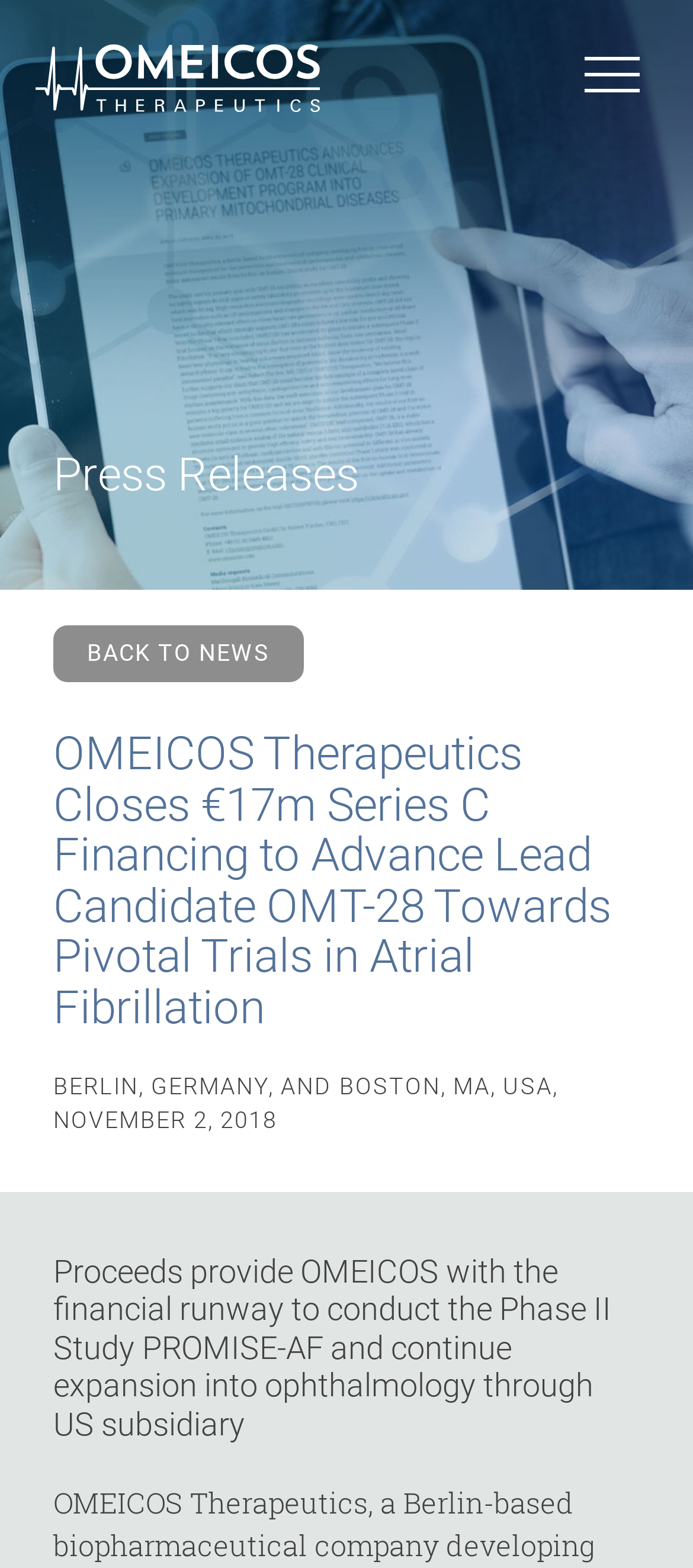Predict the bounding box coordinates for the UI element described as: "Back to NEWS". The coordinates should be four float numbers between 0 and 1, presented as [left, top, right, bottom].

[0.077, 0.399, 0.438, 0.435]